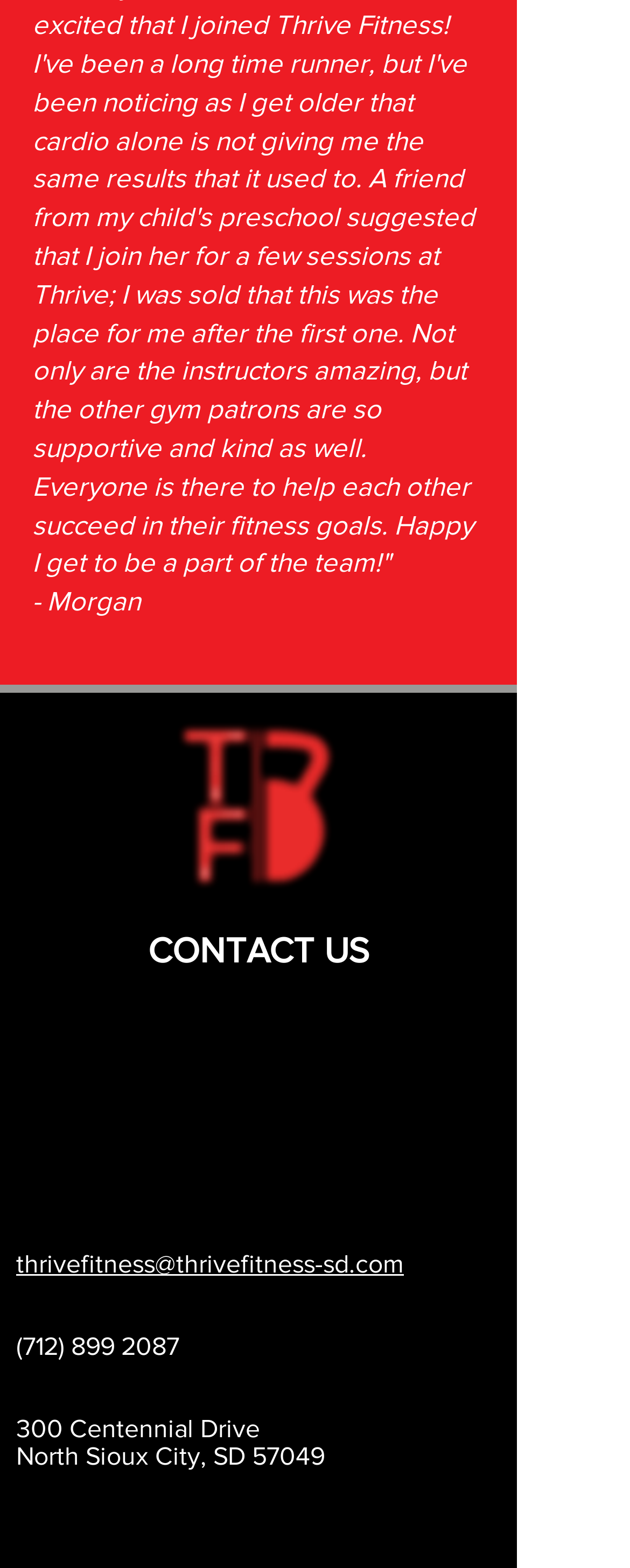What is the name on the top left? From the image, respond with a single word or brief phrase.

Morgan